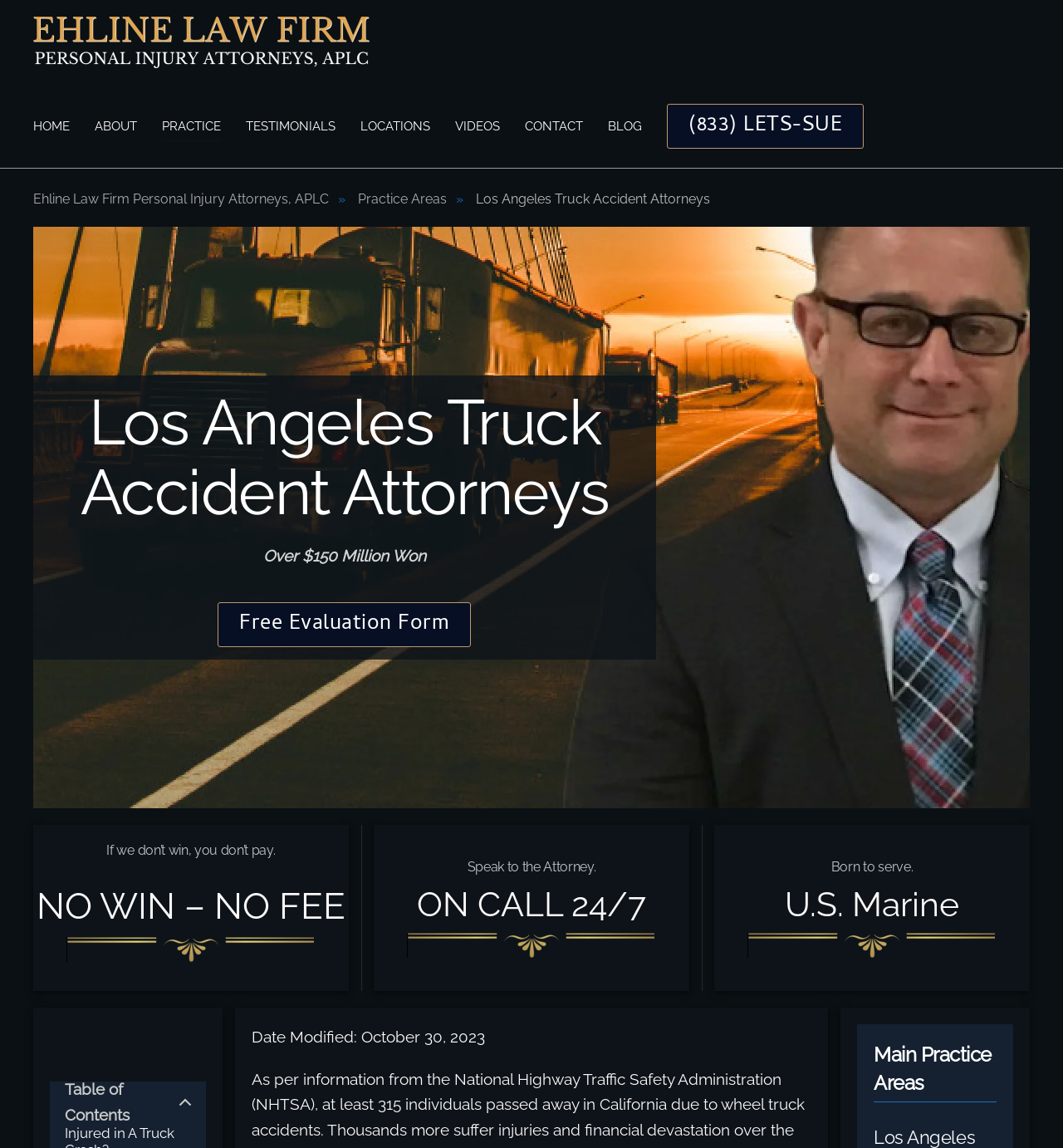What is the purpose of the 'Free Evaluation Form'?
Look at the image and respond with a one-word or short phrase answer.

To get a free evaluation